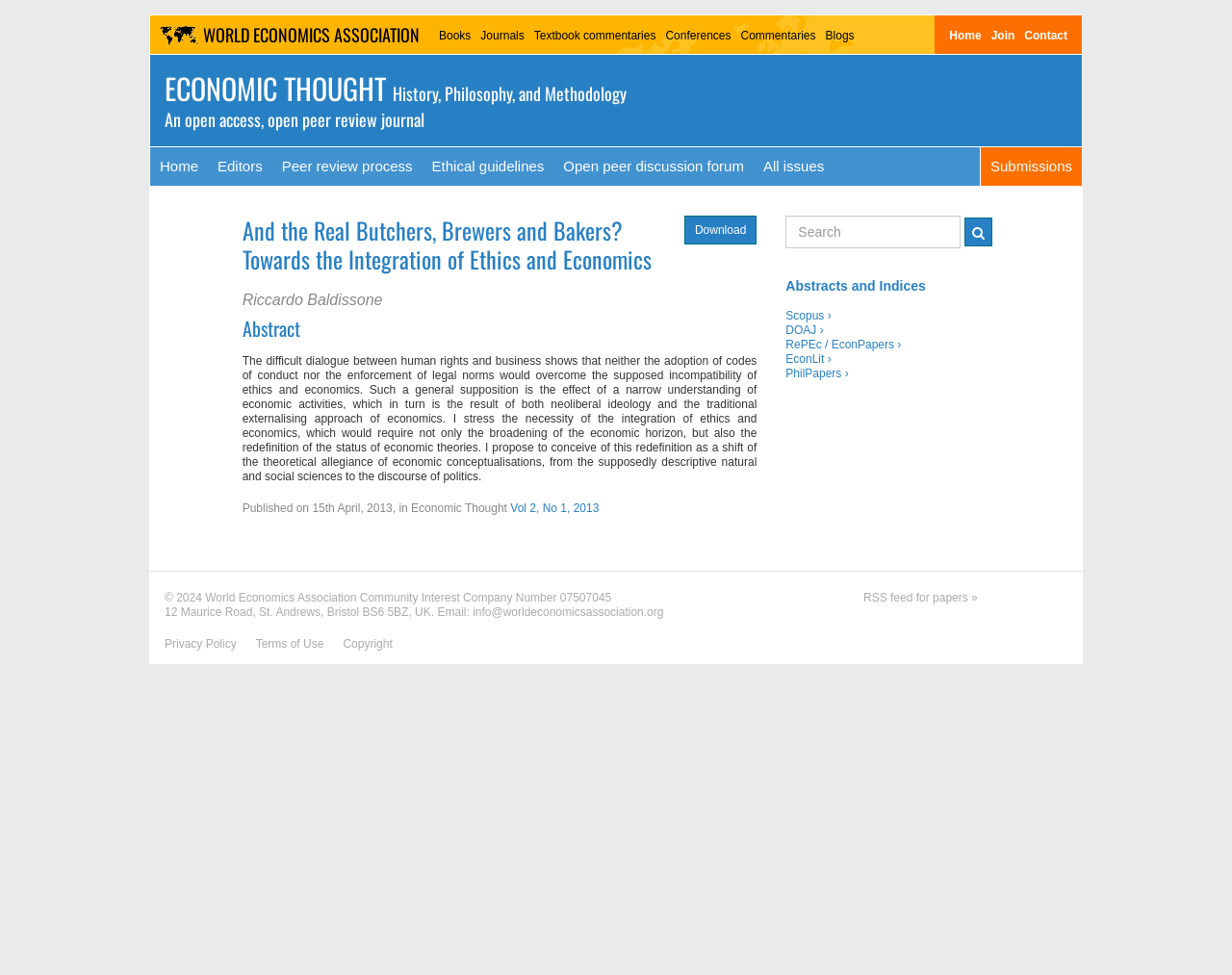What is the name of the journal?
Based on the image, answer the question with as much detail as possible.

The name of the journal can be found in the heading element 'ECONOMIC THOUGHT History, Philosophy, and Methodology' which is located at the top of the webpage.